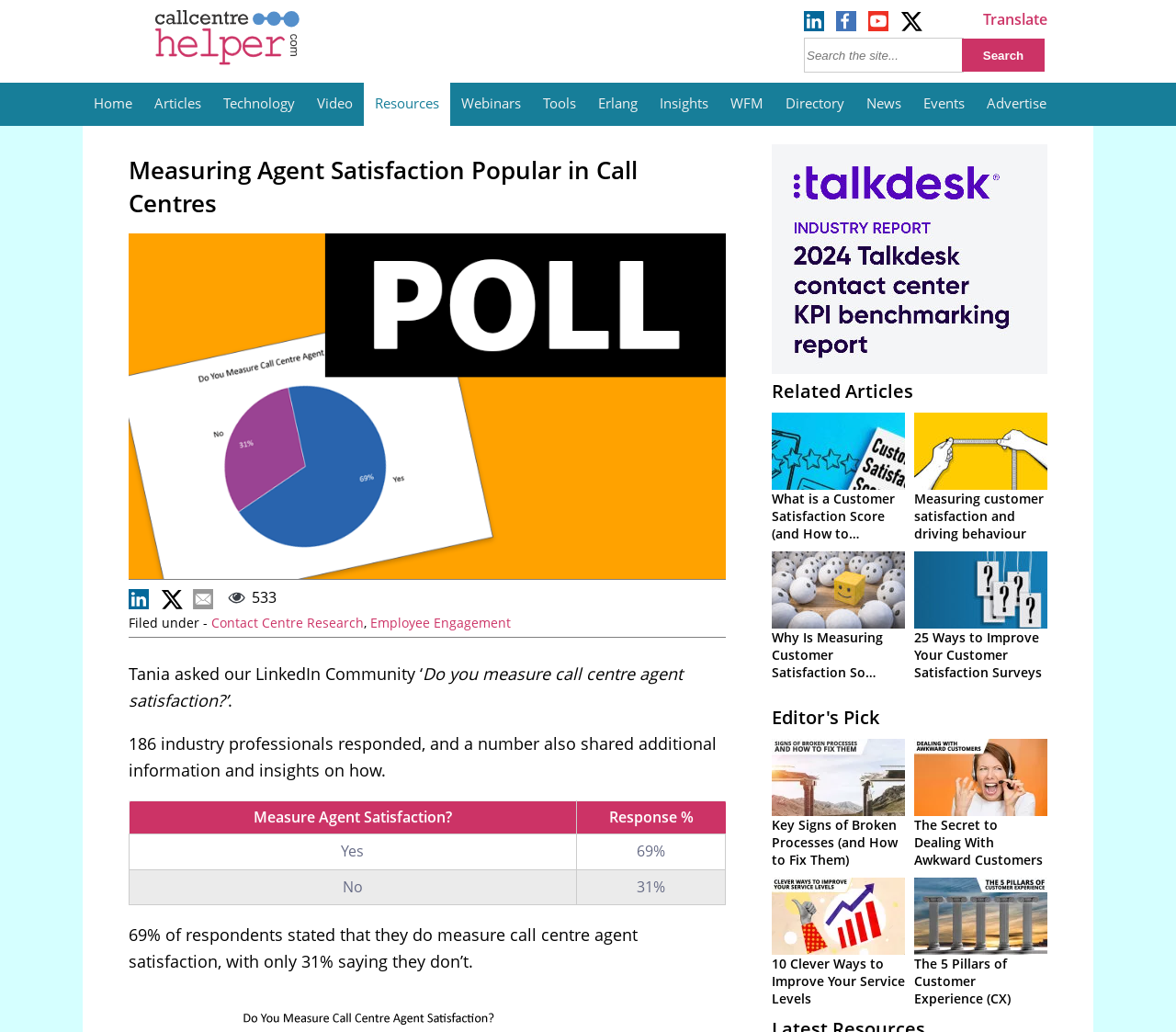Determine the bounding box coordinates of the area to click in order to meet this instruction: "Read the 'Customer Satisfaction Score CSAT' article".

[0.656, 0.518, 0.773, 0.538]